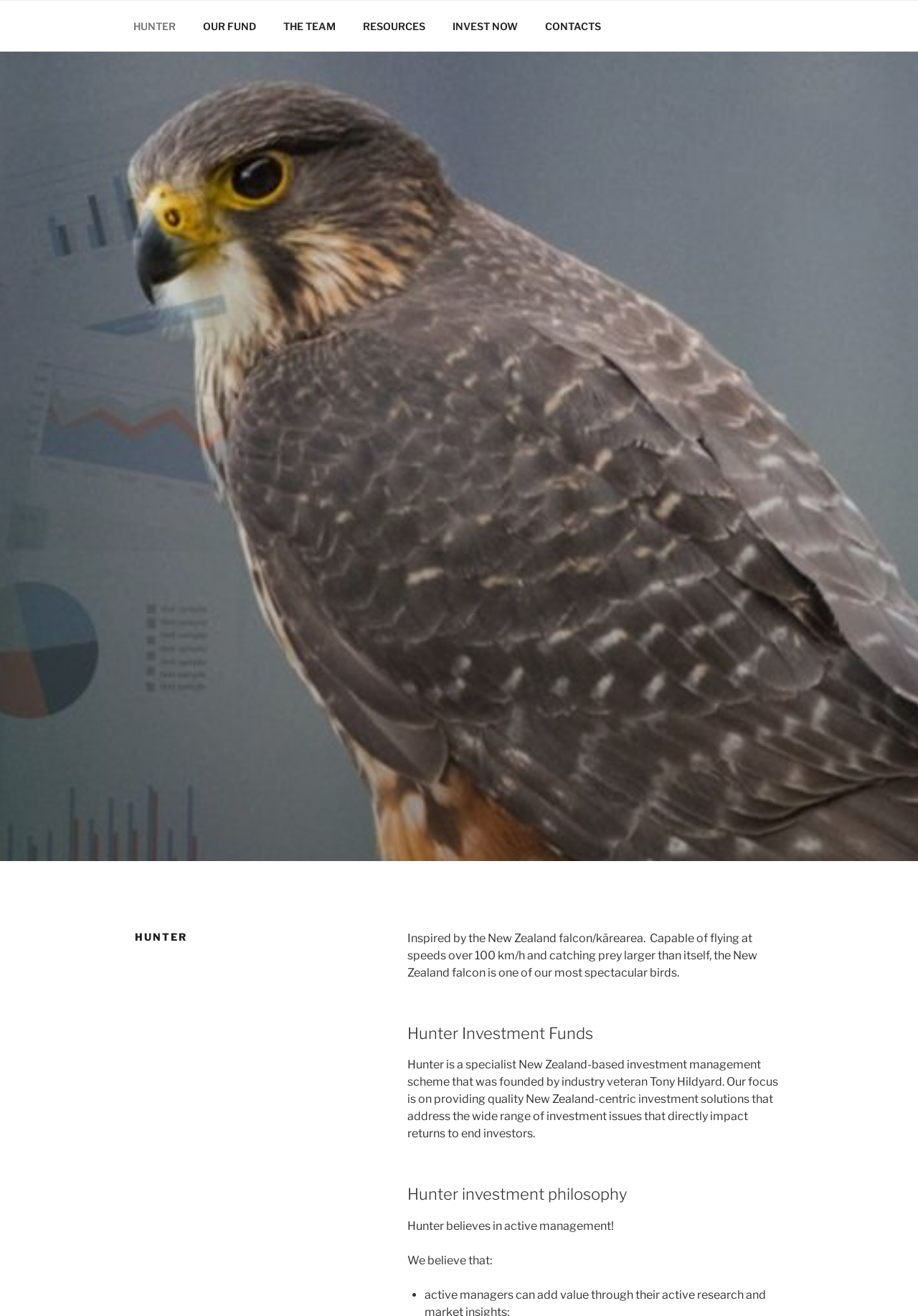Using the element description RESOURCES, predict the bounding box coordinates for the UI element. Provide the coordinates in (top-left x, top-left y, bottom-right x, bottom-right y) format with values ranging from 0 to 1.

[0.381, 0.006, 0.477, 0.033]